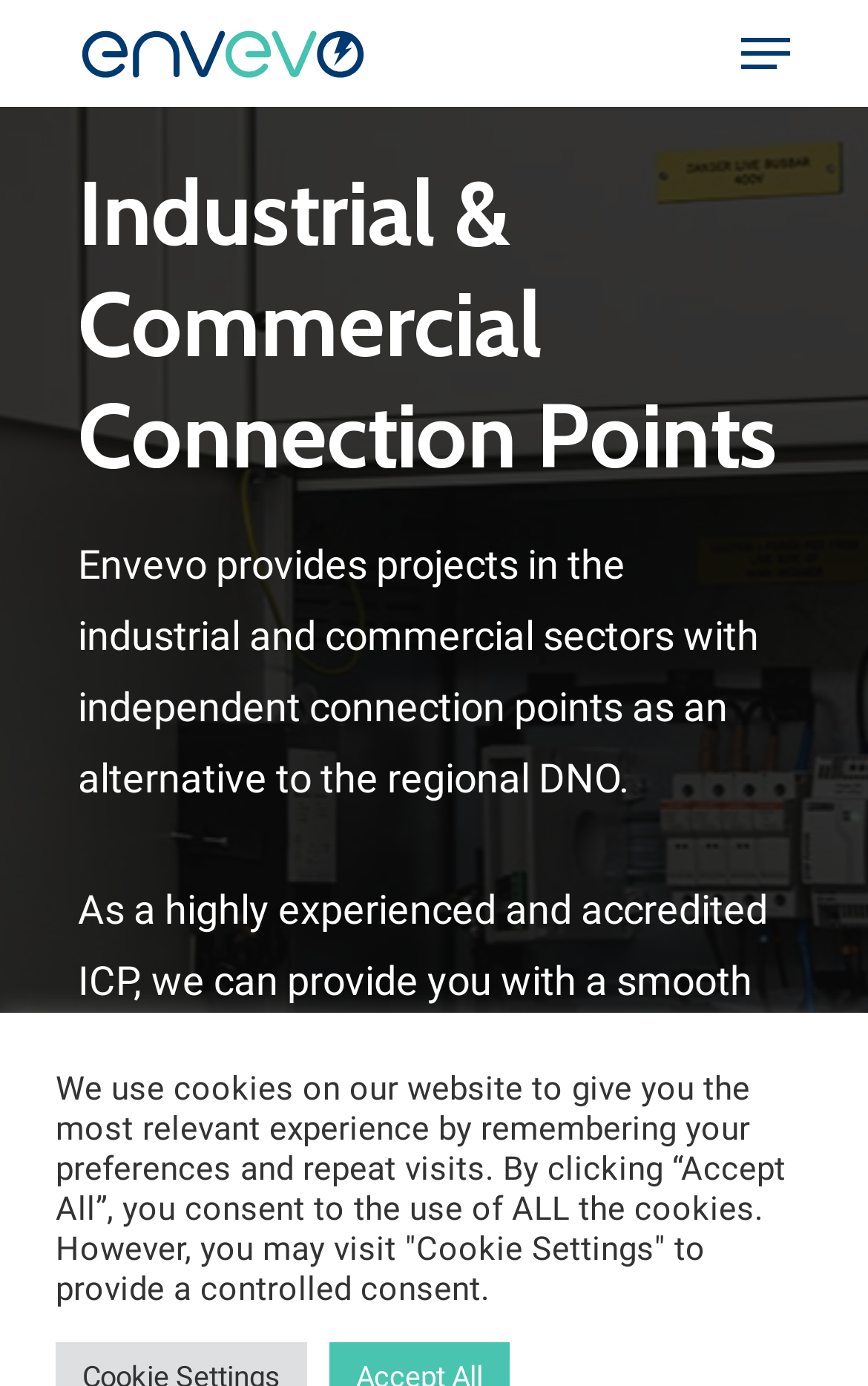Using a single word or phrase, answer the following question: 
What does Envevo install up to?

The meter